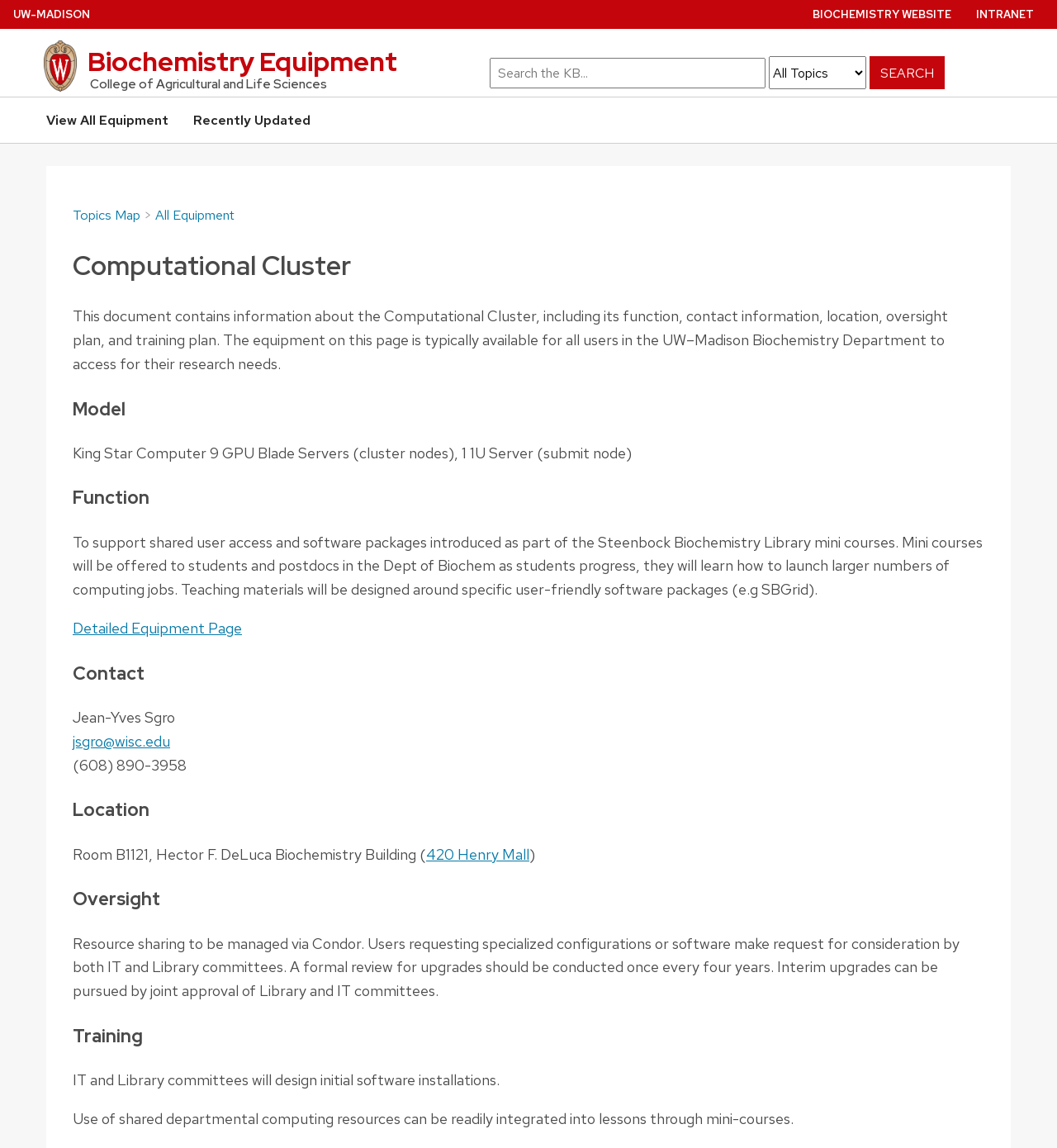Who is the contact person for the Computational Cluster?
Using the visual information, respond with a single word or phrase.

Jean-Yves Sgro